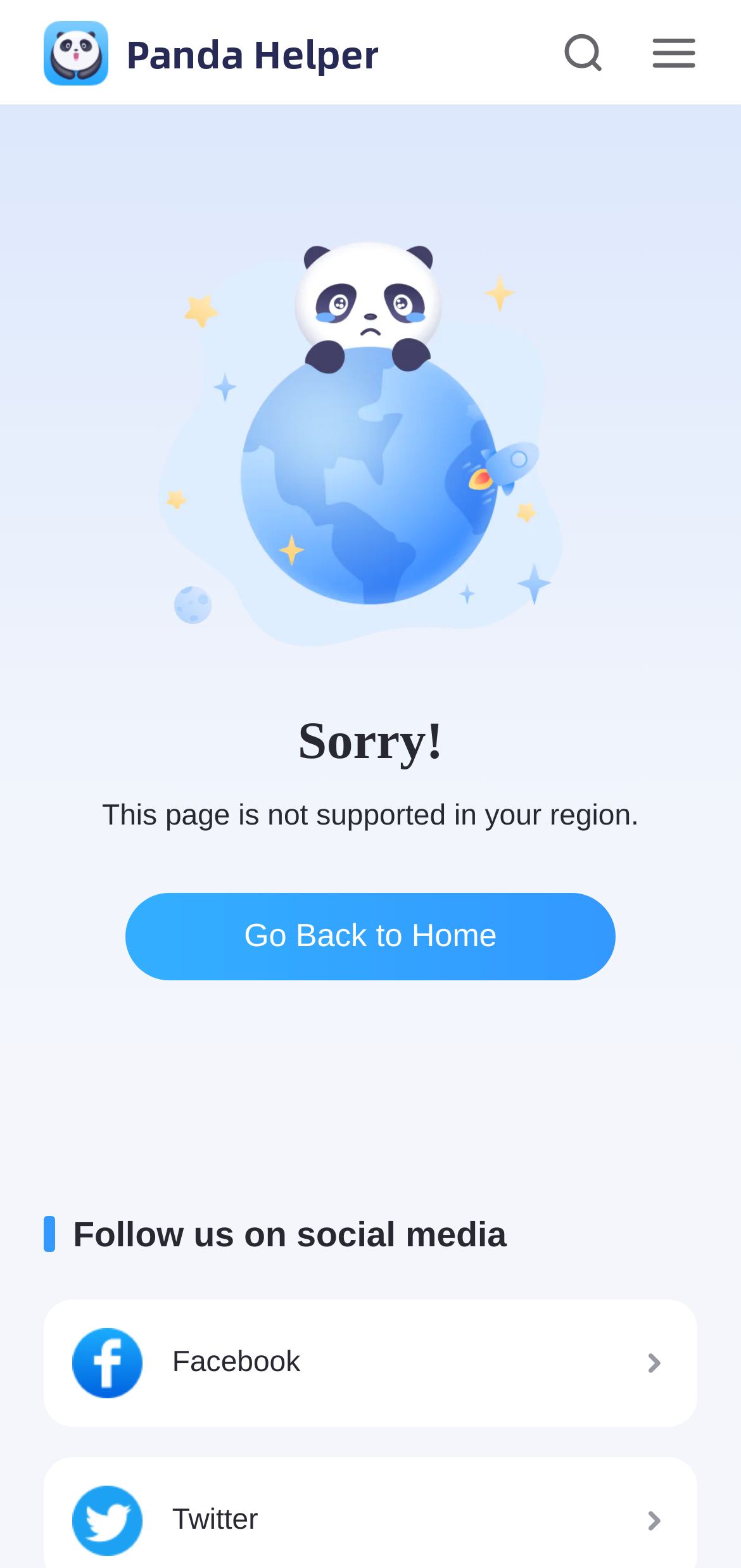For the following element description, predict the bounding box coordinates in the format (top-left x, top-left y, bottom-right x, bottom-right y). All values should be floating point numbers between 0 and 1. Description: parent_node: Name name="input_2.3" placeholder="Name"

None